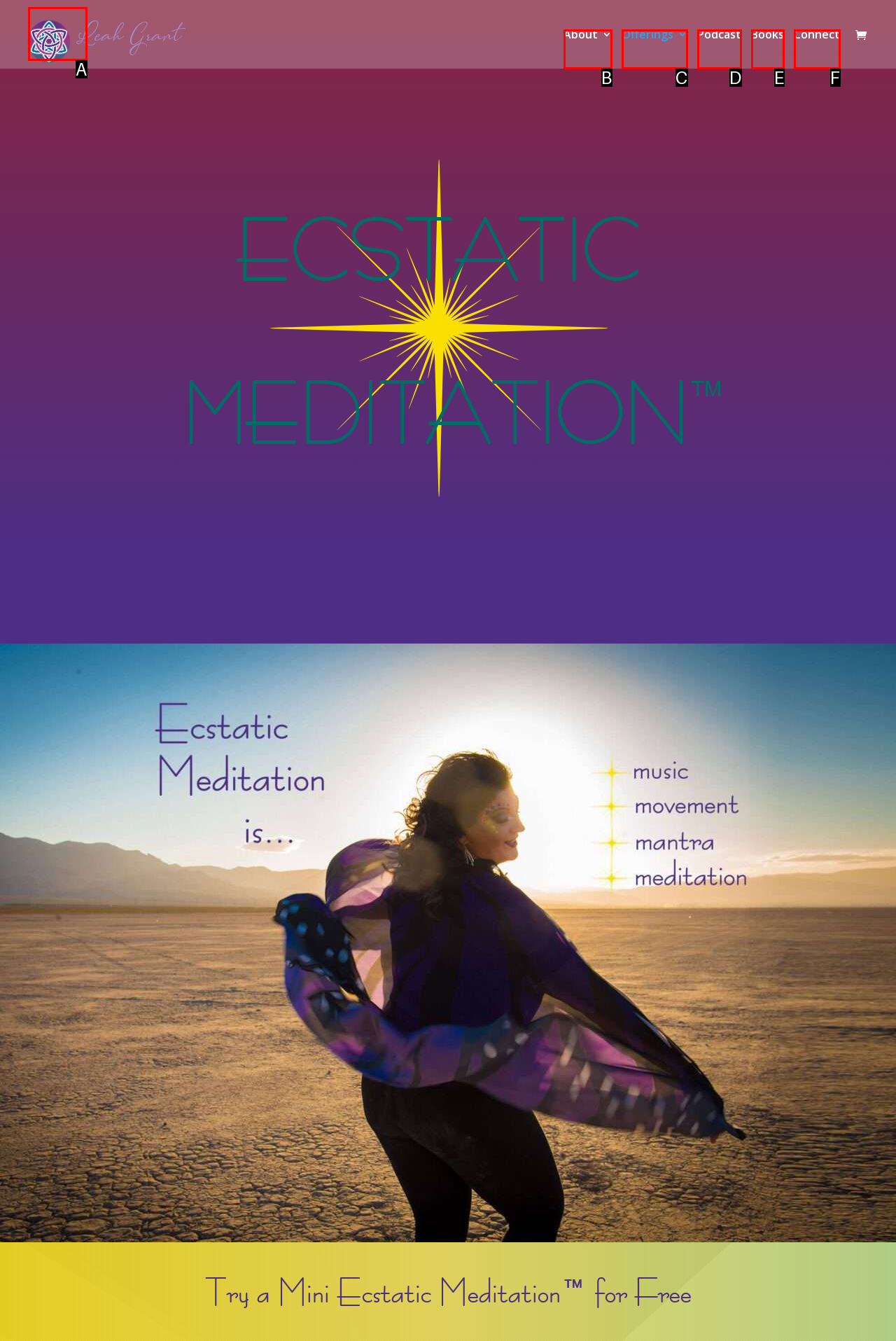Determine which option matches the description: parent_node: Leah Grant. Answer using the letter of the option.

A